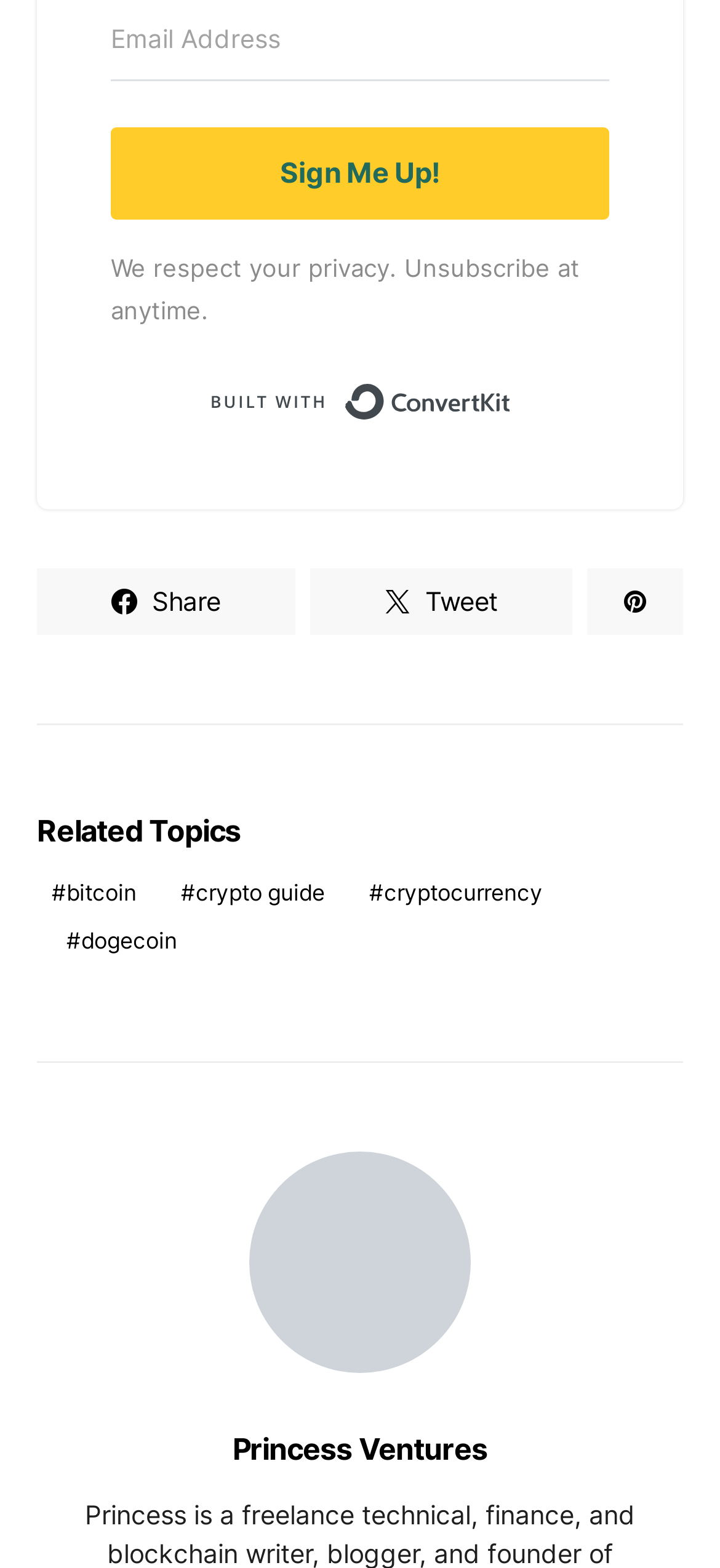Look at the image and answer the question in detail:
What is the purpose of the textbox?

The textbox is labeled as 'Email Address' and is required, indicating that it is used to input an email address, likely for subscription or newsletter purposes.